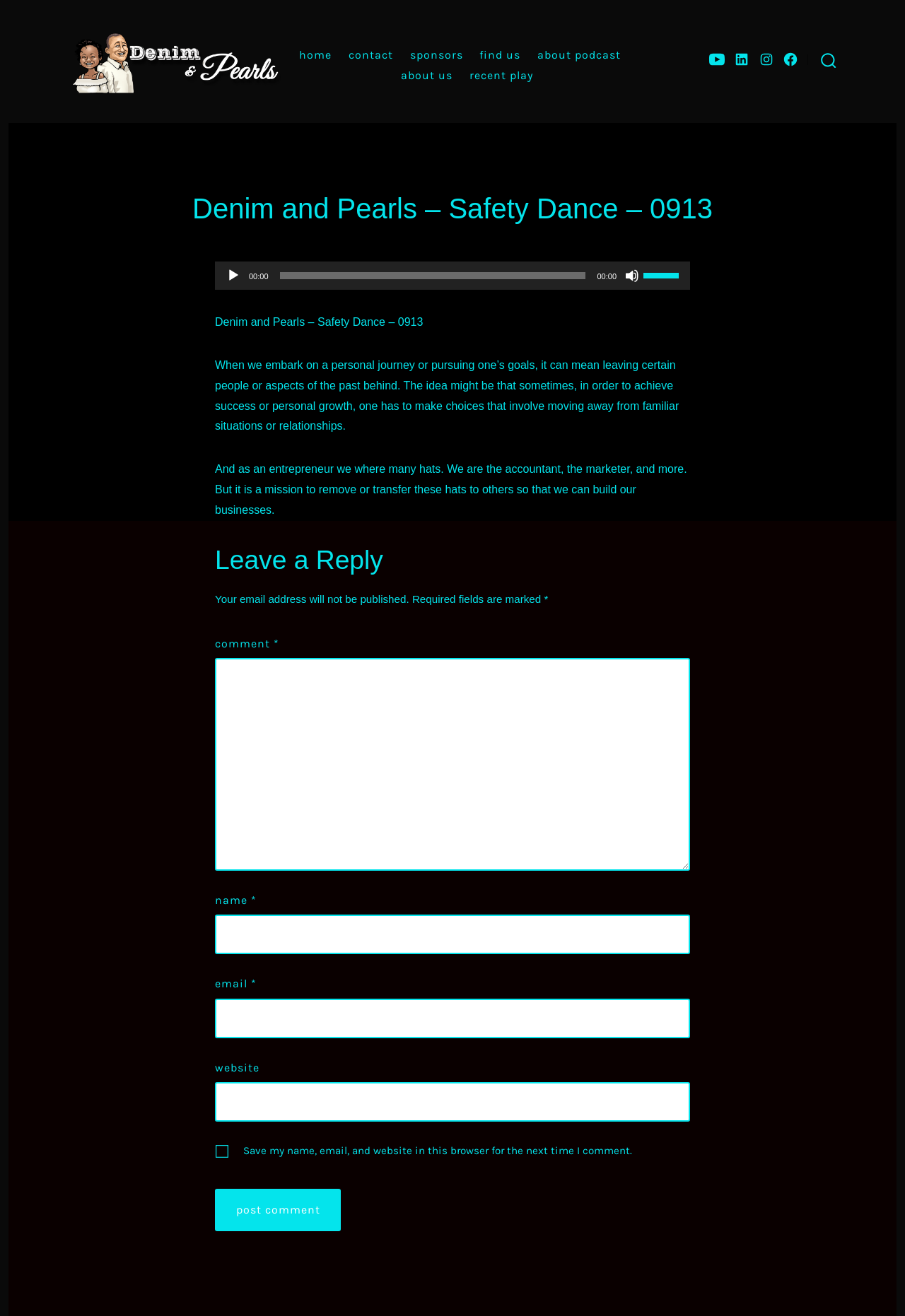What is required to leave a comment?
Refer to the image and provide a one-word or short phrase answer.

Name, email, and comment